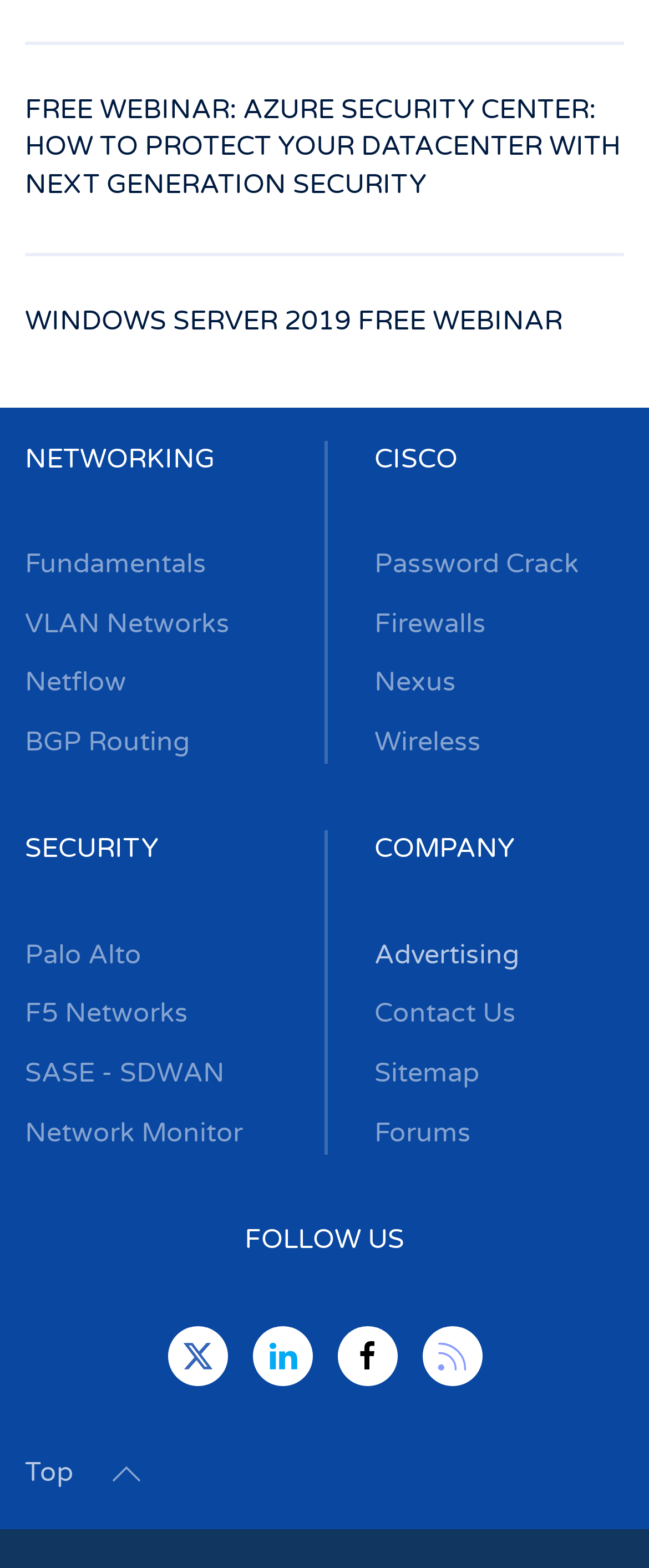What is the purpose of the button at the bottom?
Answer the question based on the image using a single word or a brief phrase.

Back to top